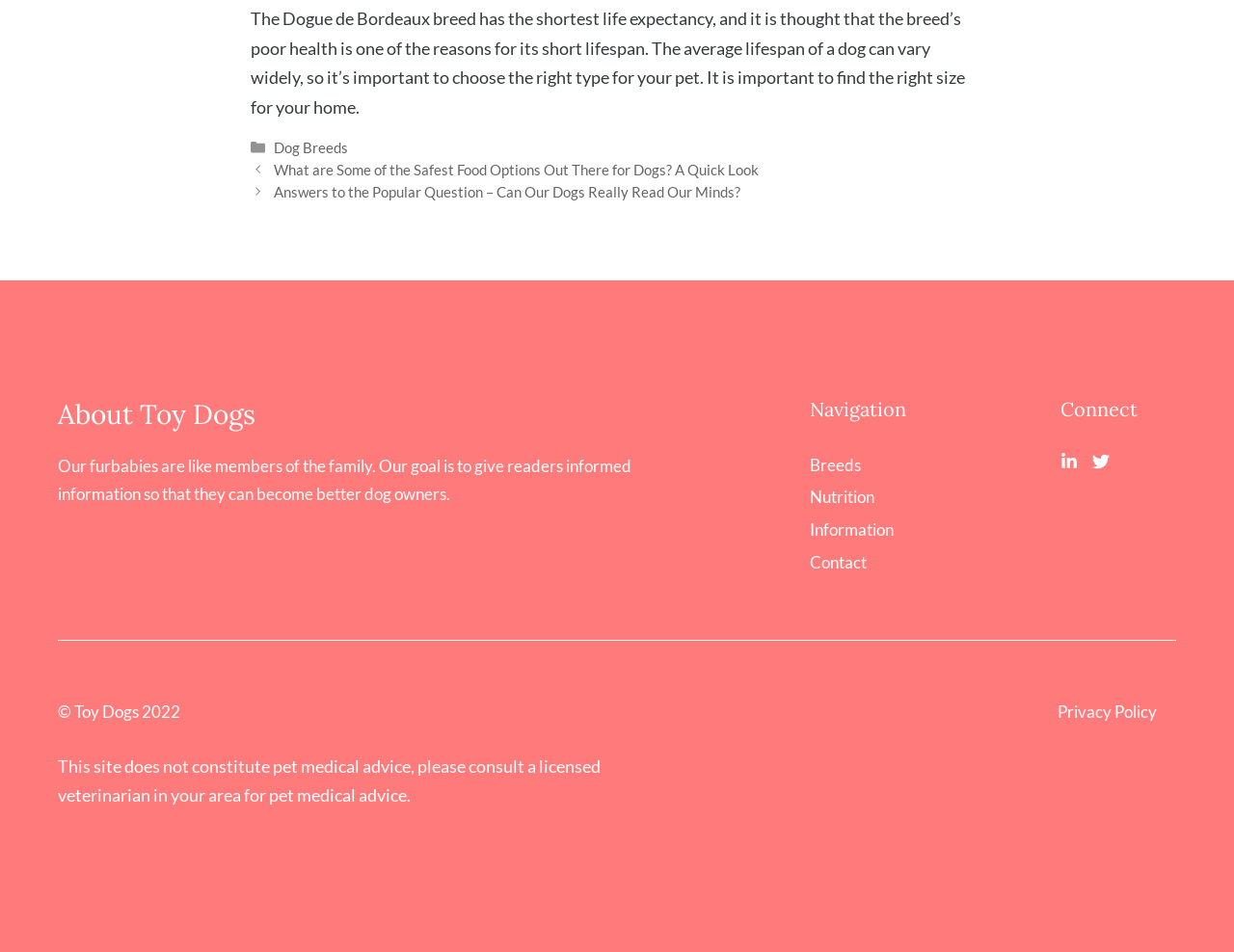What is the purpose of this webpage?
Can you give a detailed and elaborate answer to the question?

The static text 'Our furbabies are like members of the family. Our goal is to give readers informed information so that they can become better dog owners.' suggests that the purpose of this webpage is to provide information to dog owners, helping them to become better caregivers for their pets.